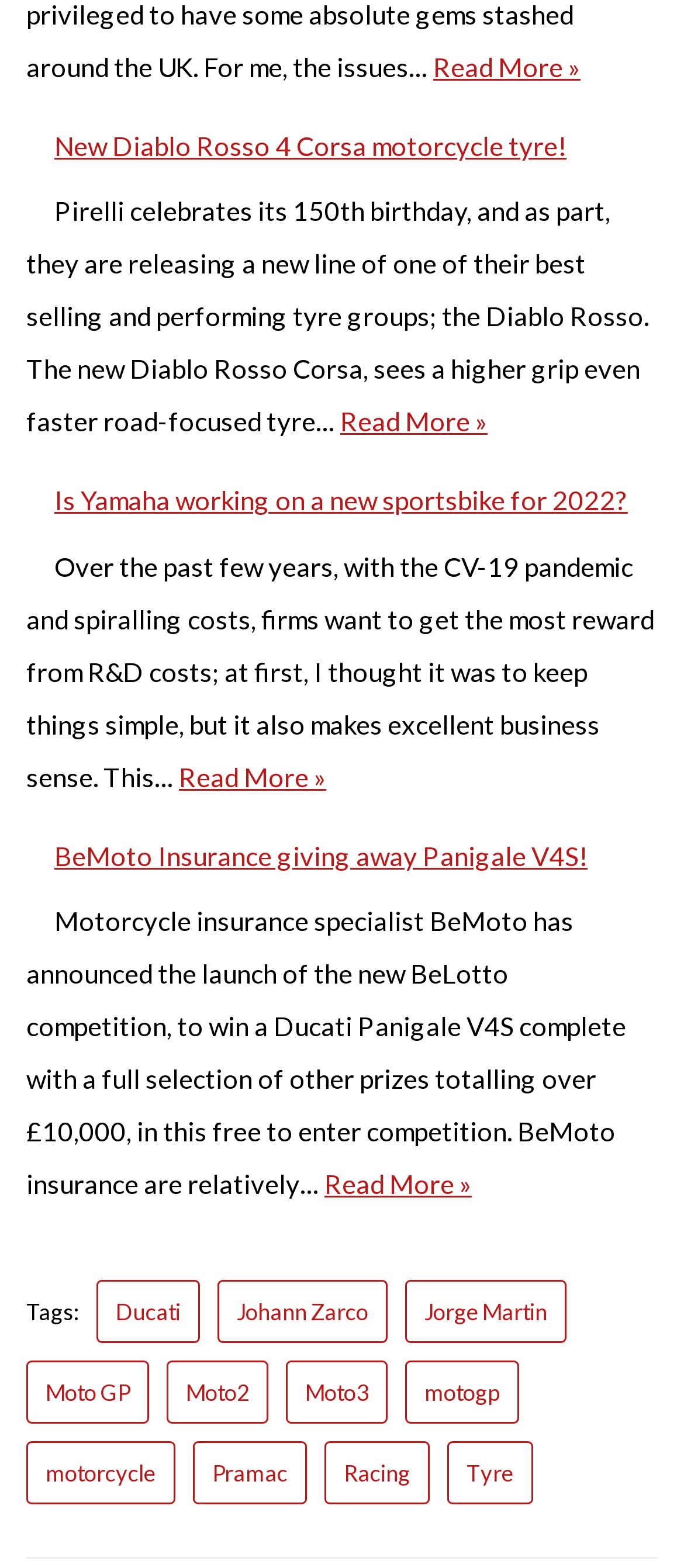How many prizes are being given away by BeMoto Insurance?
Please craft a detailed and exhaustive response to the question.

According to the webpage, BeMoto Insurance is giving away a Ducati Panigale V4S complete with a full selection of other prizes totalling over £10,000 in their BeLotto competition.